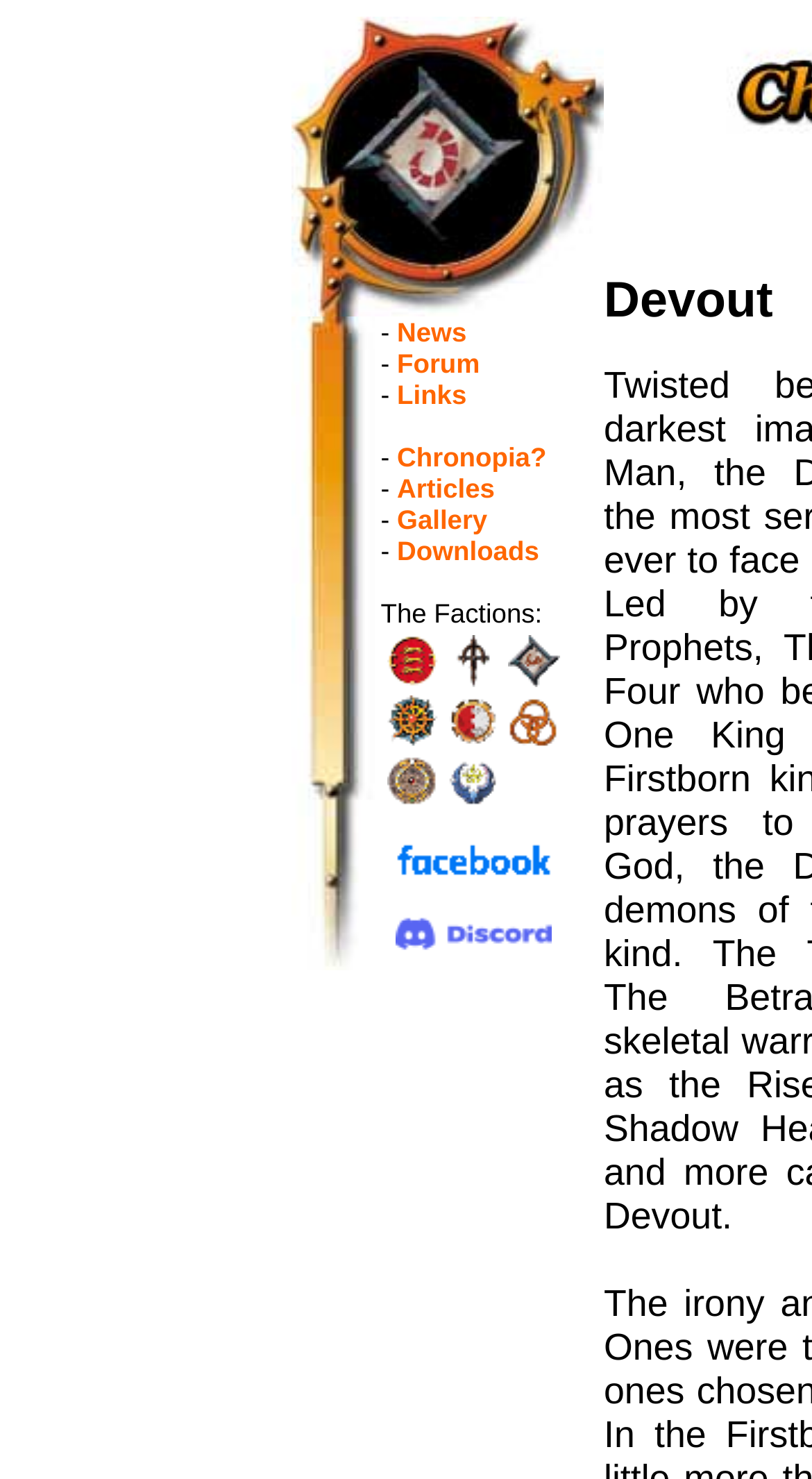Determine the bounding box coordinates for the clickable element required to fulfill the instruction: "Read the Privacy Policy". Provide the coordinates as four float numbers between 0 and 1, i.e., [left, top, right, bottom].

None